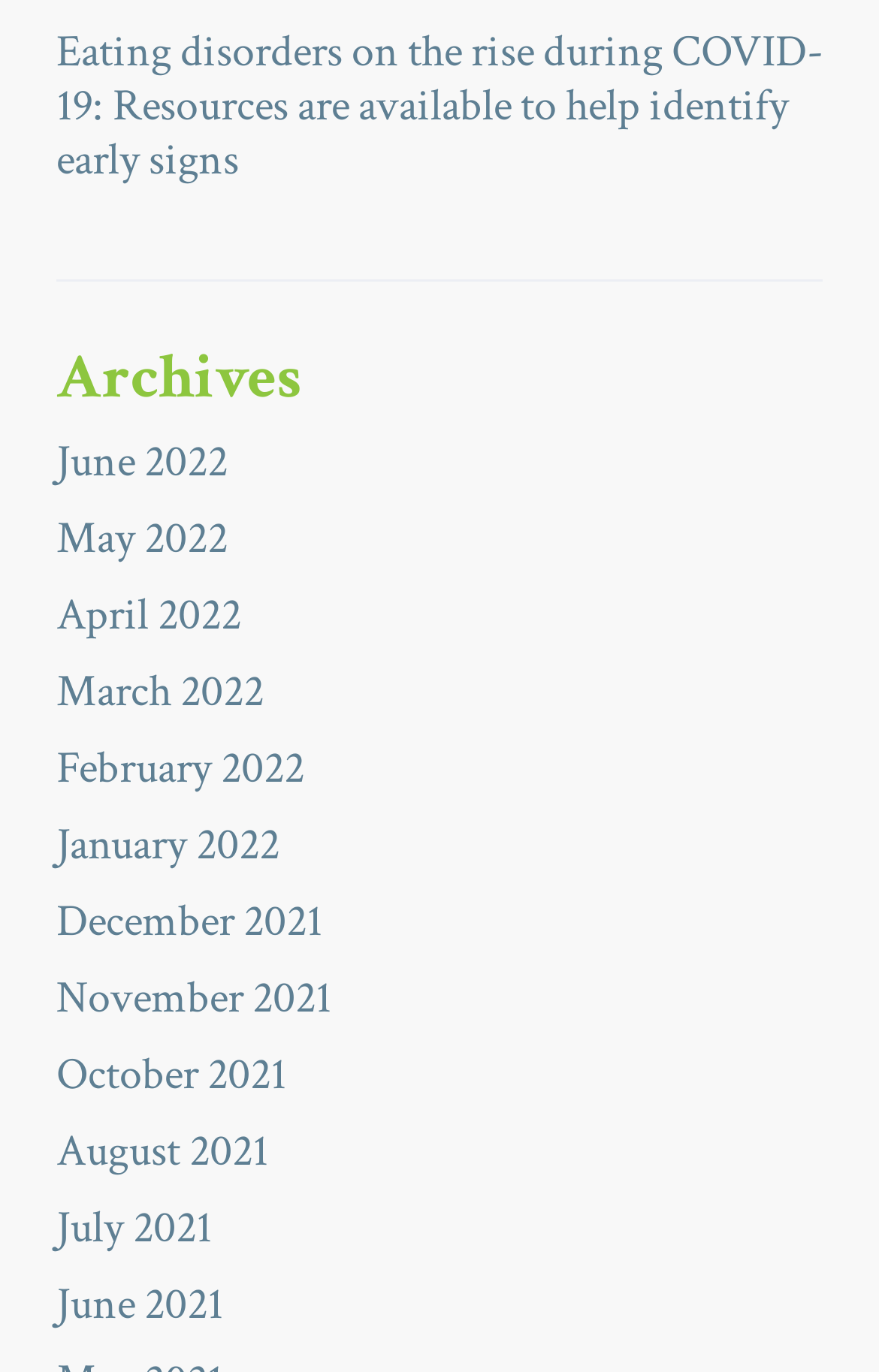What is the section title above the list of months?
Respond with a short answer, either a single word or a phrase, based on the image.

Archives